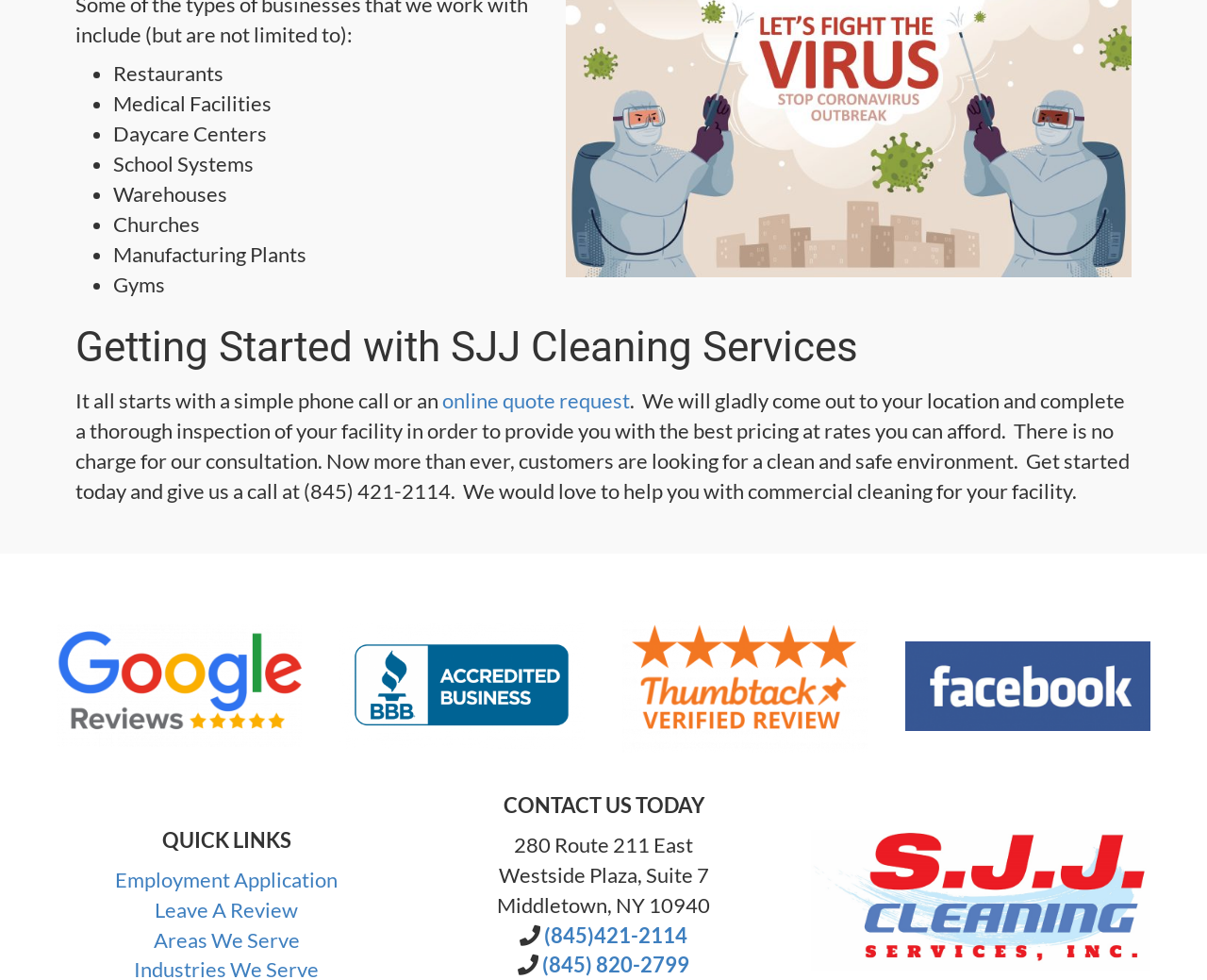What is the purpose of the initial consultation?
Examine the image and give a concise answer in one word or a short phrase.

To provide the best pricing